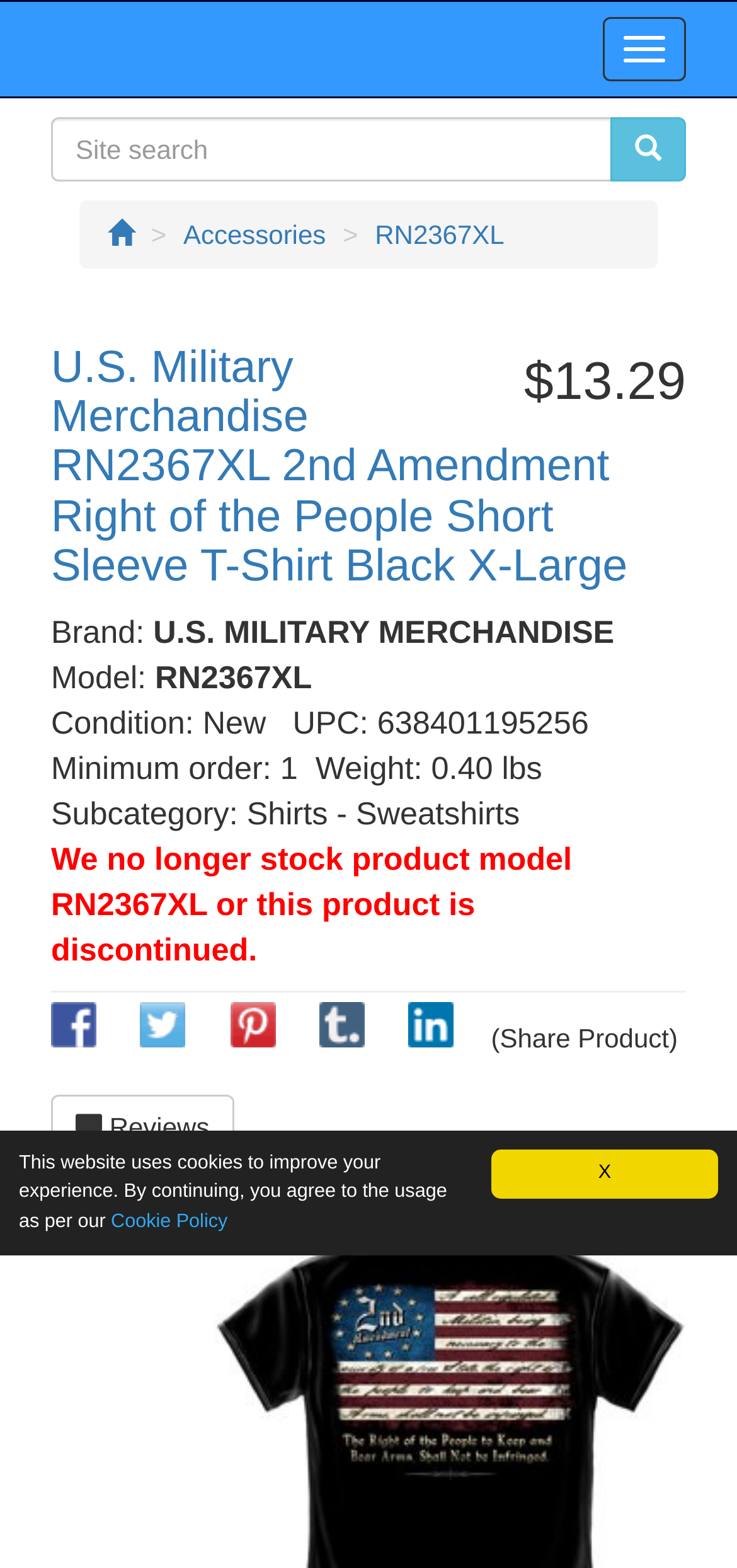Determine the bounding box coordinates of the clickable region to carry out the instruction: "Share on Facebook".

[0.069, 0.652, 0.131, 0.671]